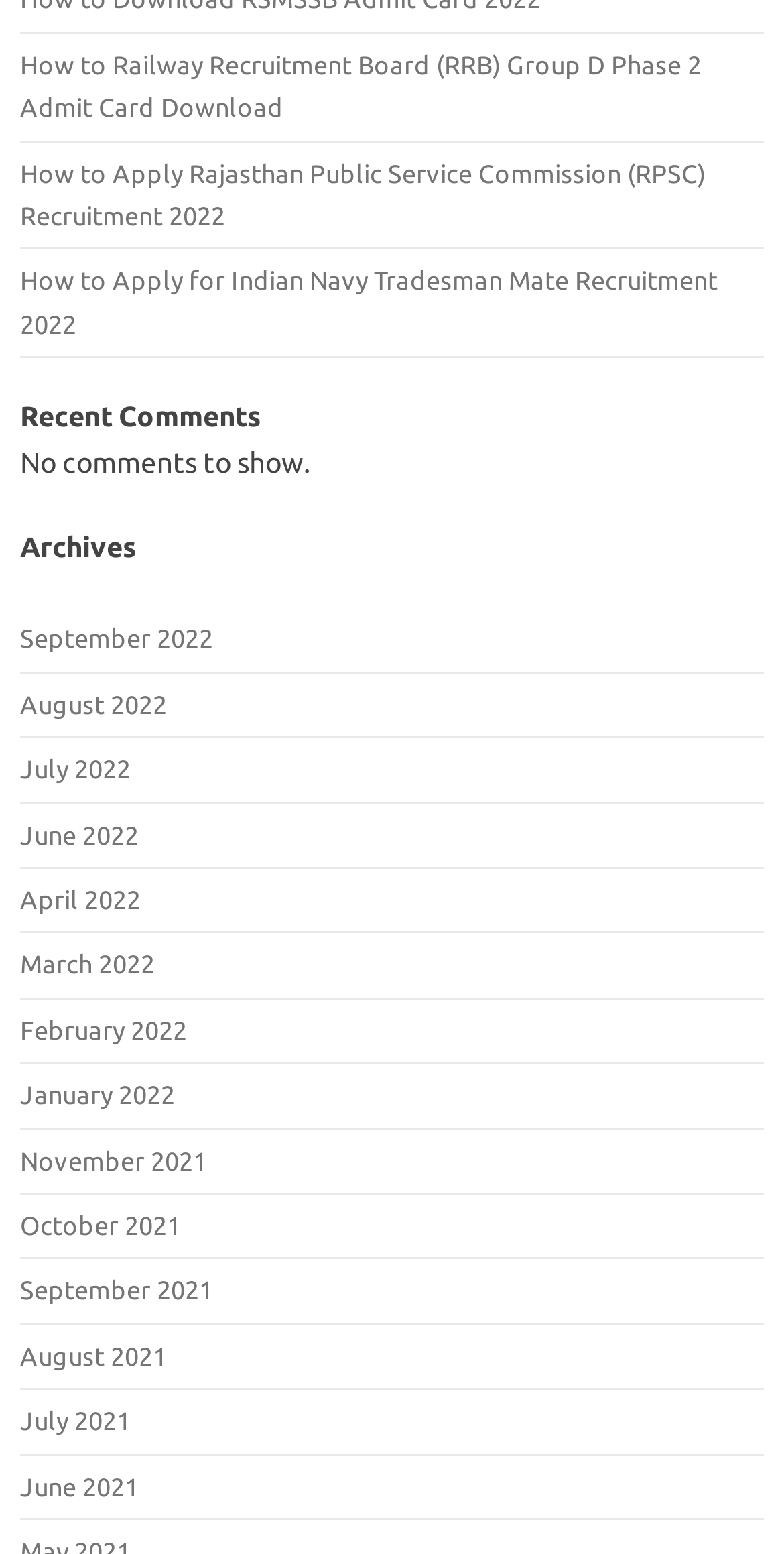Locate the bounding box coordinates of the segment that needs to be clicked to meet this instruction: "View September 2022 archives".

[0.026, 0.402, 0.272, 0.42]